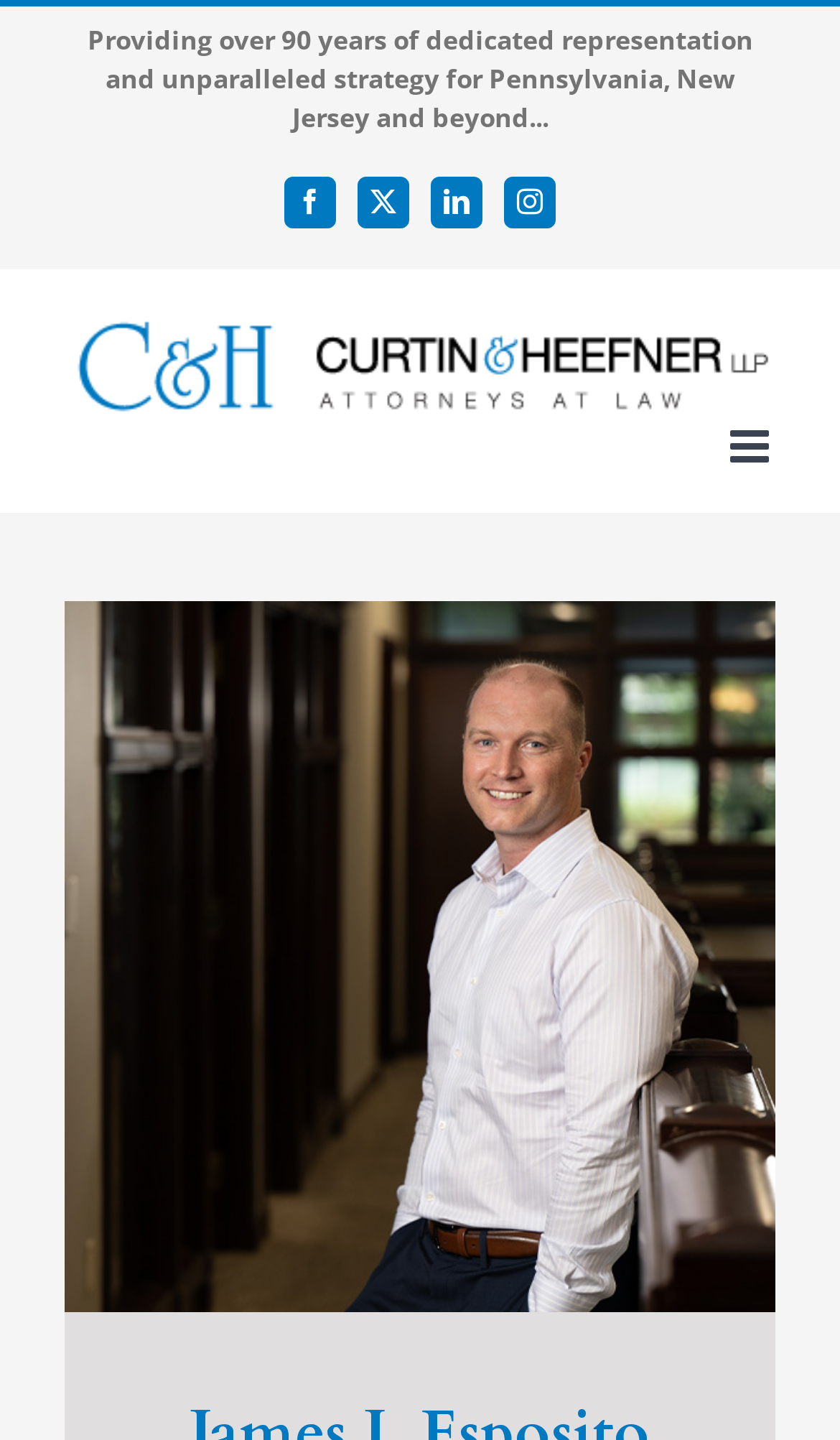Based on what you see in the screenshot, provide a thorough answer to this question: What is the purpose of the 'Toggle mobile menu' button?

I inferred this answer by looking at the 'expanded' property of the 'Toggle mobile menu' button, which suggests it controls the mobile menu, and its bounding box coordinates, which suggests it is a button.